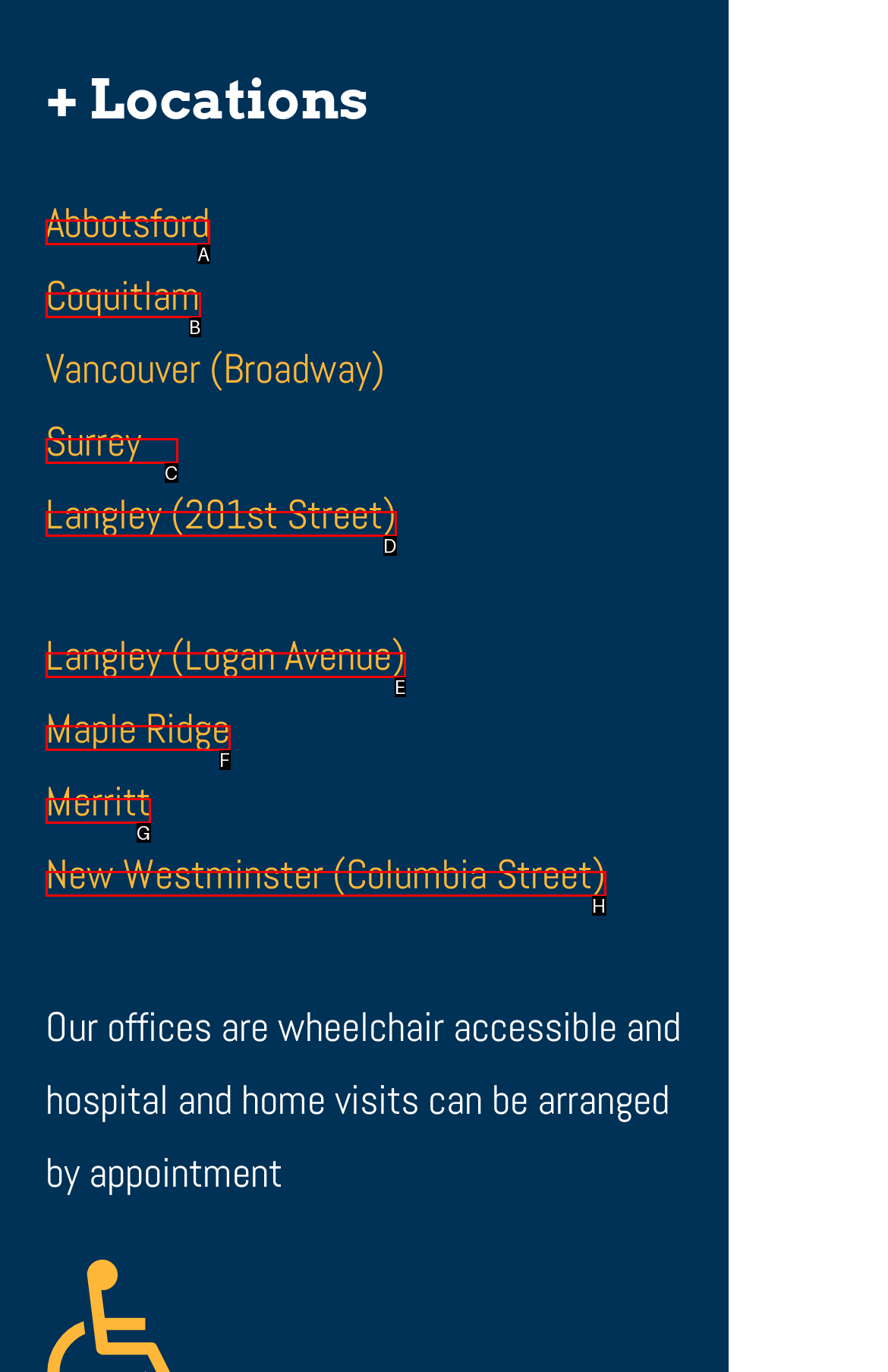Identify the HTML element that corresponds to the description: New Westminster (Columbia Street)
Provide the letter of the matching option from the given choices directly.

H